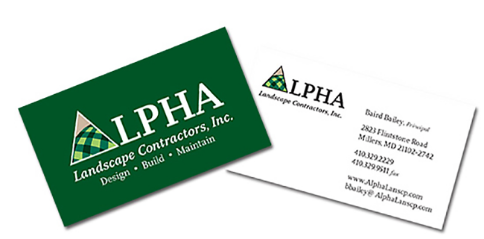What is the title of Baldy Bailey?
Please answer using one word or phrase, based on the screenshot.

Principal